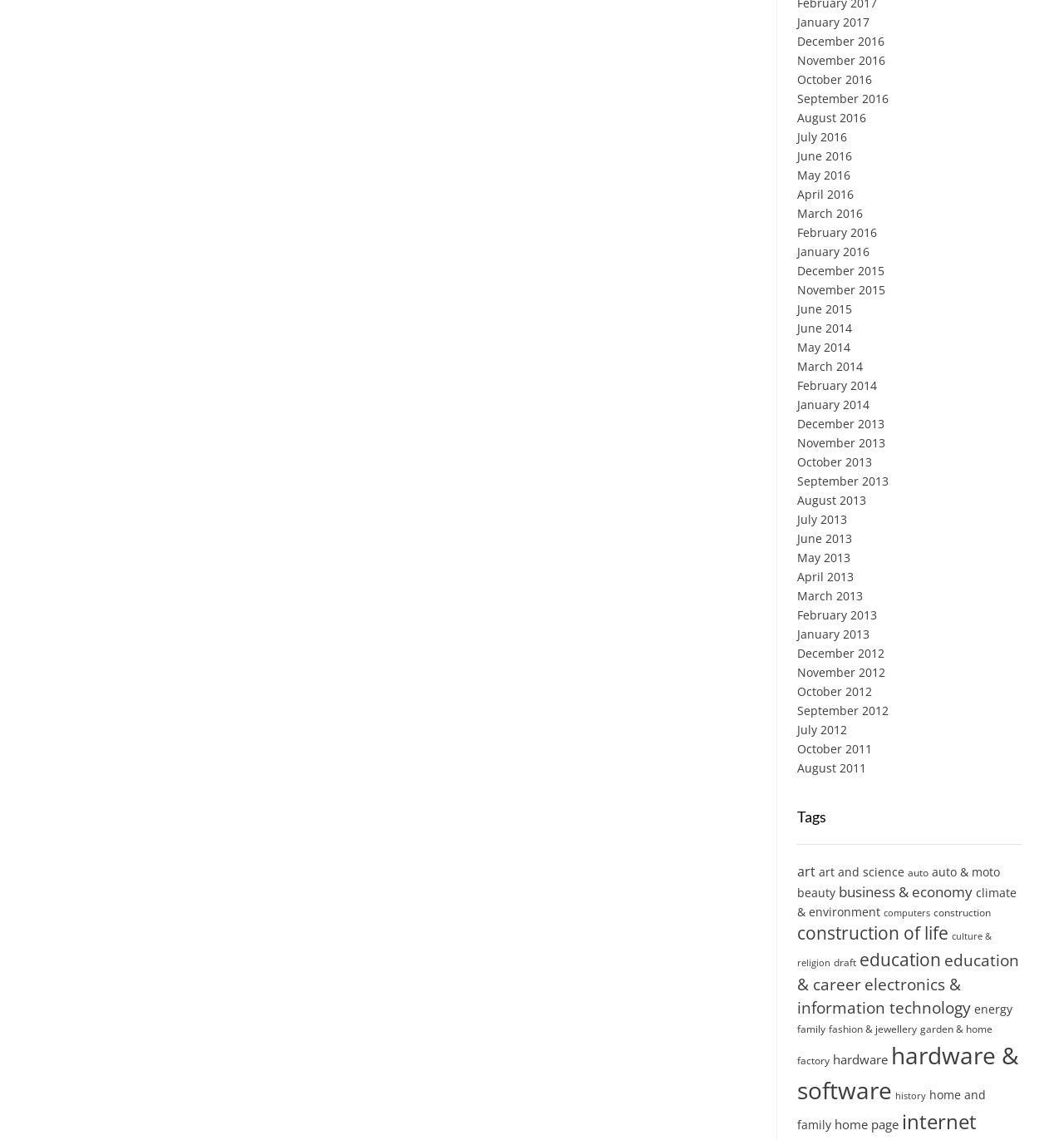Can you find the bounding box coordinates for the UI element given this description: "garden & home factory"? Provide the coordinates as four float numbers between 0 and 1: [left, top, right, bottom].

[0.749, 0.897, 0.932, 0.937]